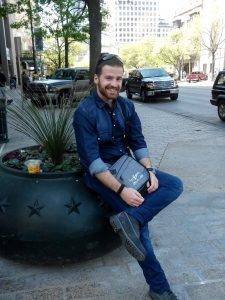Describe every significant element in the image thoroughly.

The image features a smiling young man sitting casually on the edge of a large planter adorned with star motifs. He is dressed in a blue denim shirt and dark jeans, projecting a relaxed and approachable demeanor. The background reveals a bustling urban setting, with several vehicles and trees lining the street, hinting at a vibrant city atmosphere. The sunlight filtering through the foliage creates a warm, inviting ambiance. The man holds a black book or portfolio on his lap, suggesting he might be engaged in academic or professional pursuits. This image accompanies a blog post on the Remediate project, specifically about Panos Kirmizakis, a researcher affiliated with the initiative.